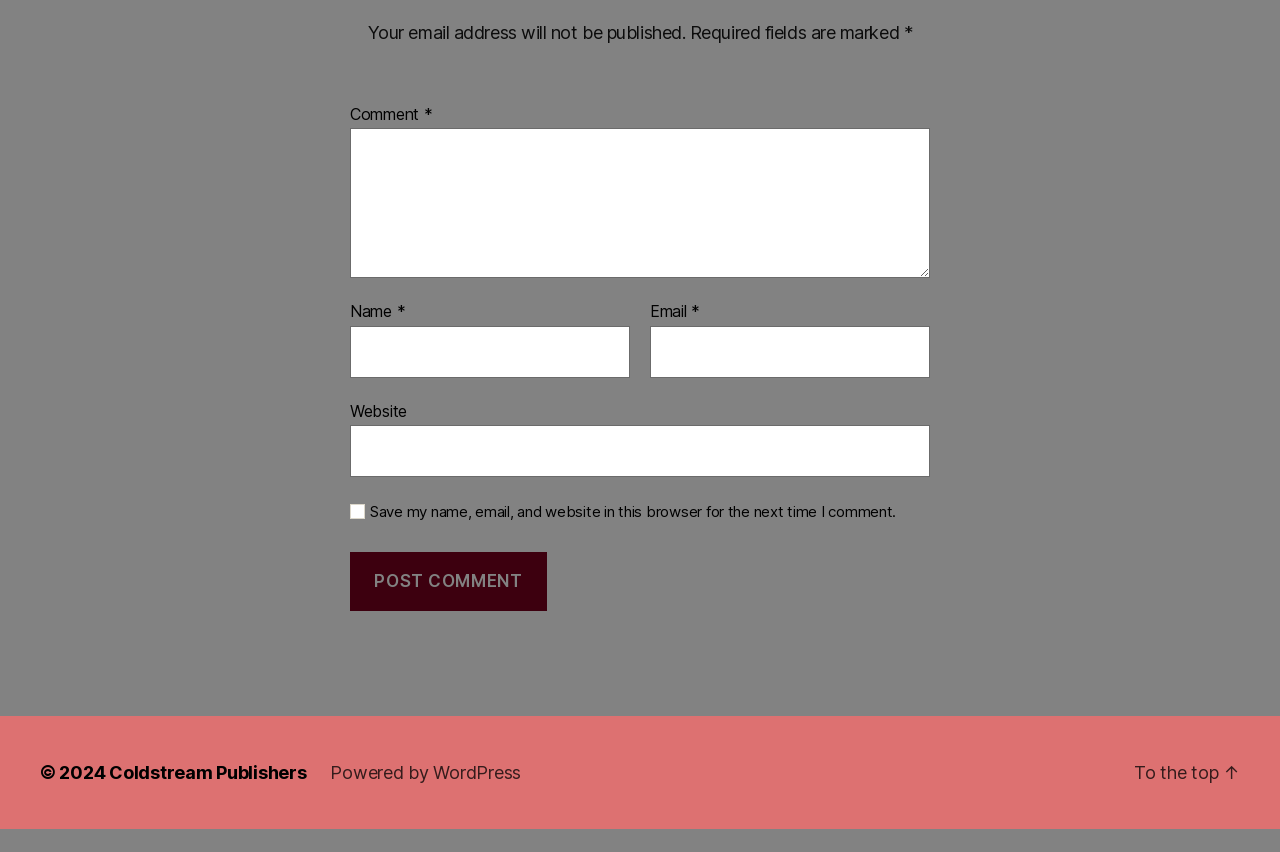Please find the bounding box coordinates of the clickable region needed to complete the following instruction: "Check the save my information checkbox". The bounding box coordinates must consist of four float numbers between 0 and 1, i.e., [left, top, right, bottom].

[0.273, 0.619, 0.285, 0.637]